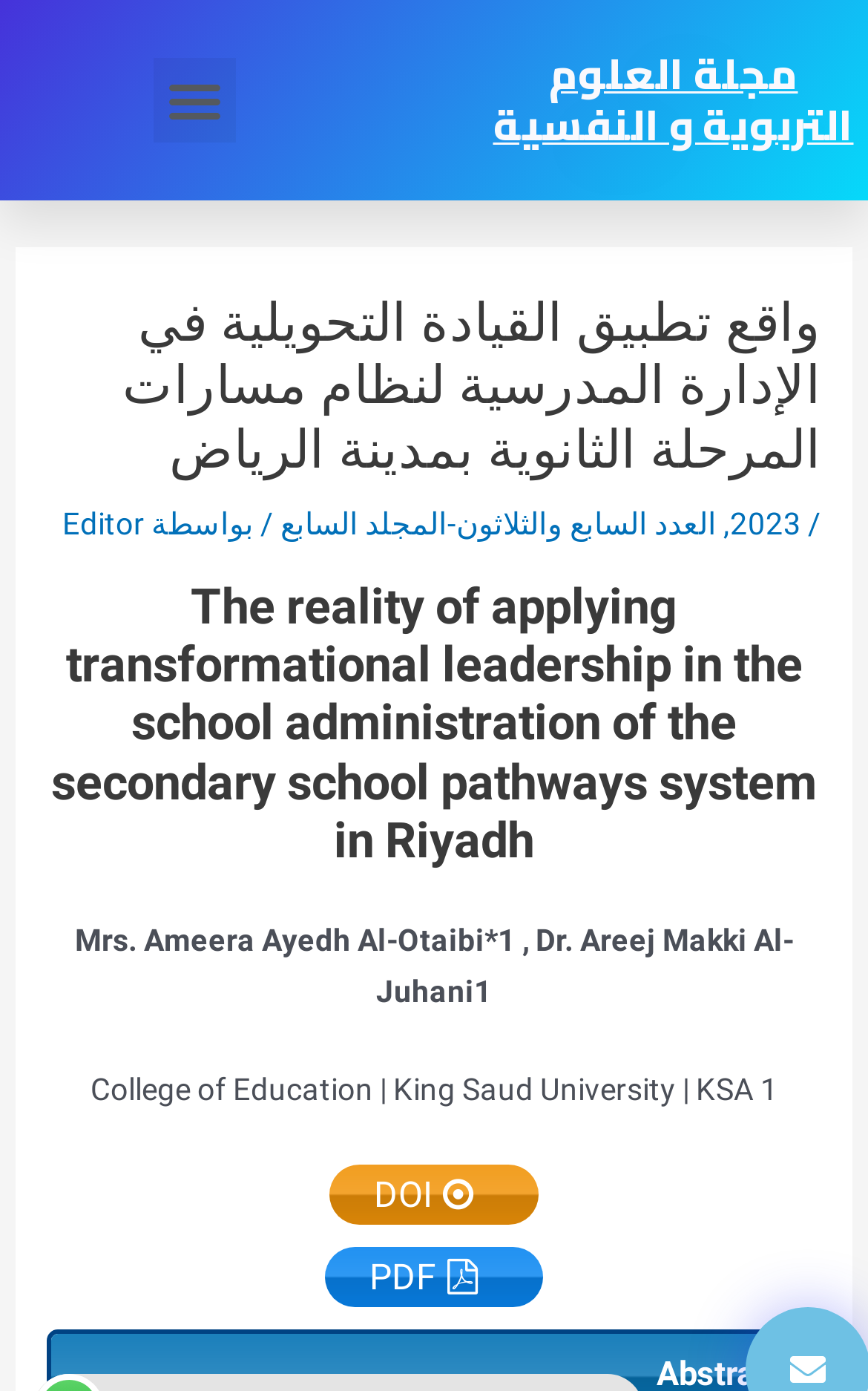Identify the bounding box for the UI element that is described as follows: "العدد السابع والثلاثون-المجلد السابع".

[0.323, 0.364, 0.826, 0.39]